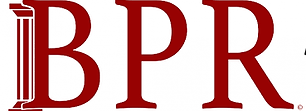What is the color of the lettering in the logo?
Please provide a comprehensive and detailed answer to the question.

The caption describes the logo as having 'prominent bold red lettering', indicating that the color of the lettering is red.